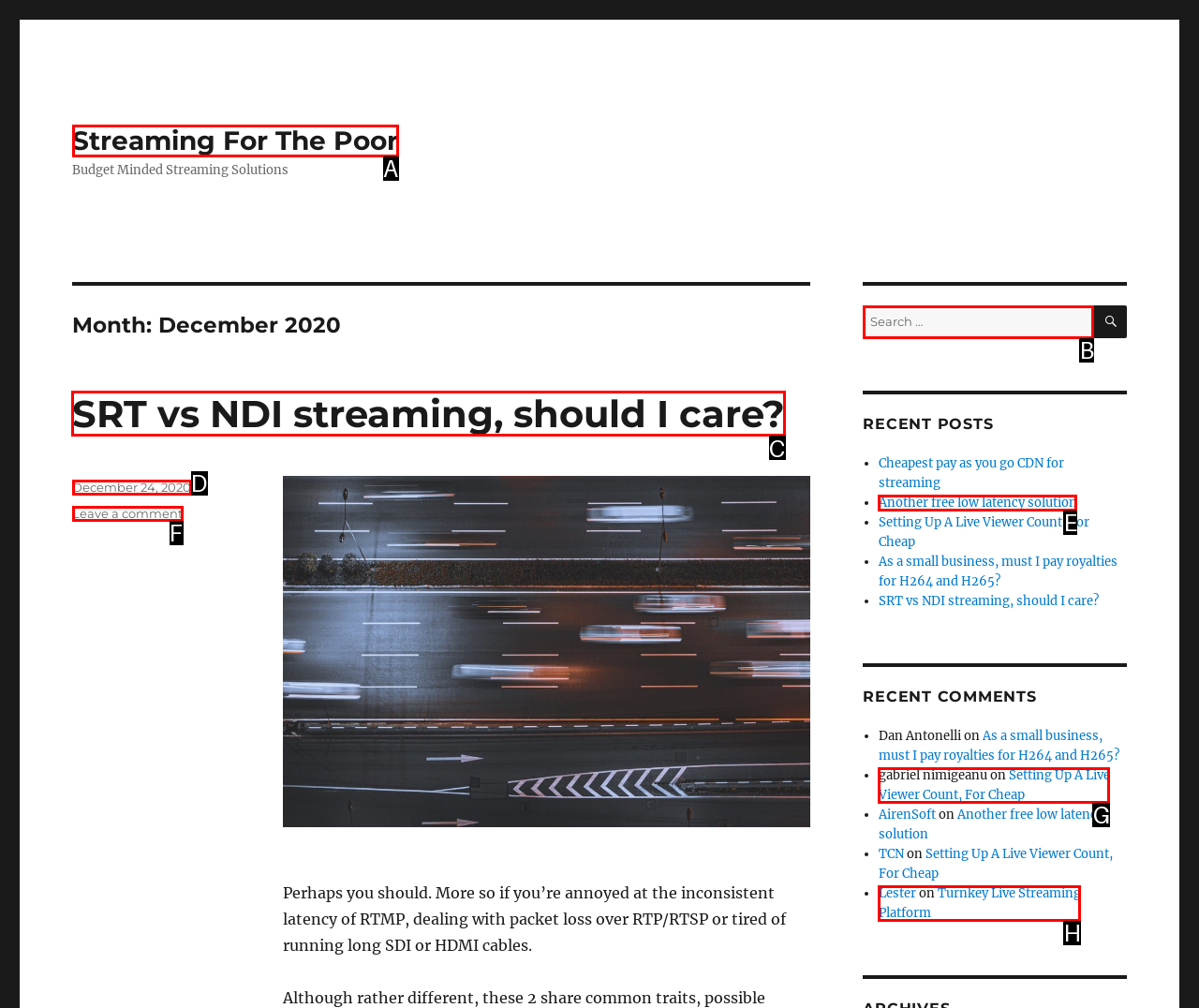Determine which HTML element I should select to execute the task: Read the recent post 'SRT vs NDI streaming, should I care?'
Reply with the corresponding option's letter from the given choices directly.

C